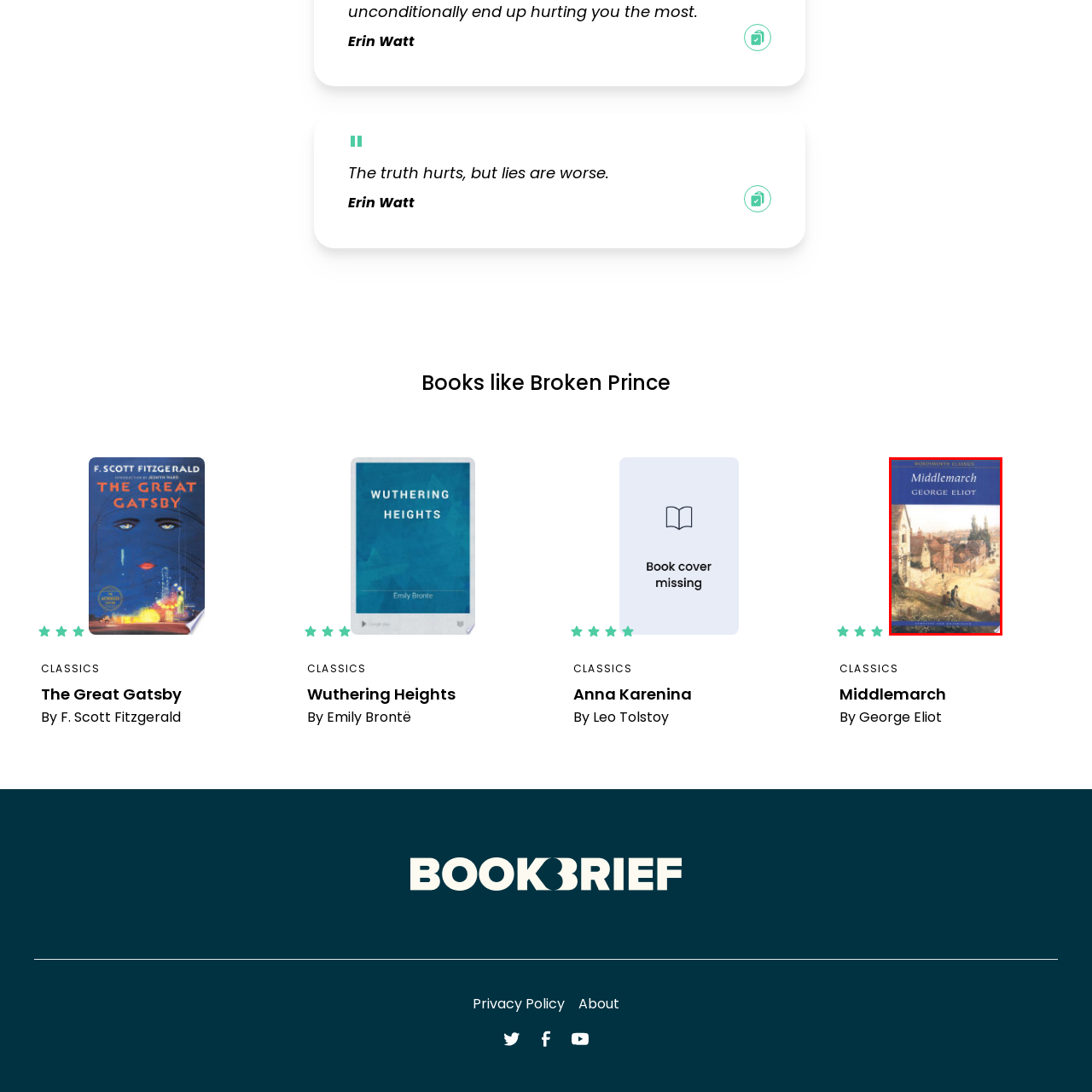Observe the image within the red-bordered area and respond to the following question in detail, making use of the visual information: What is the name of the series under which the novel is published?

The cover of the novel features the Wordsworth Classics series, which is the publication series under which 'Middlemarch' is published.